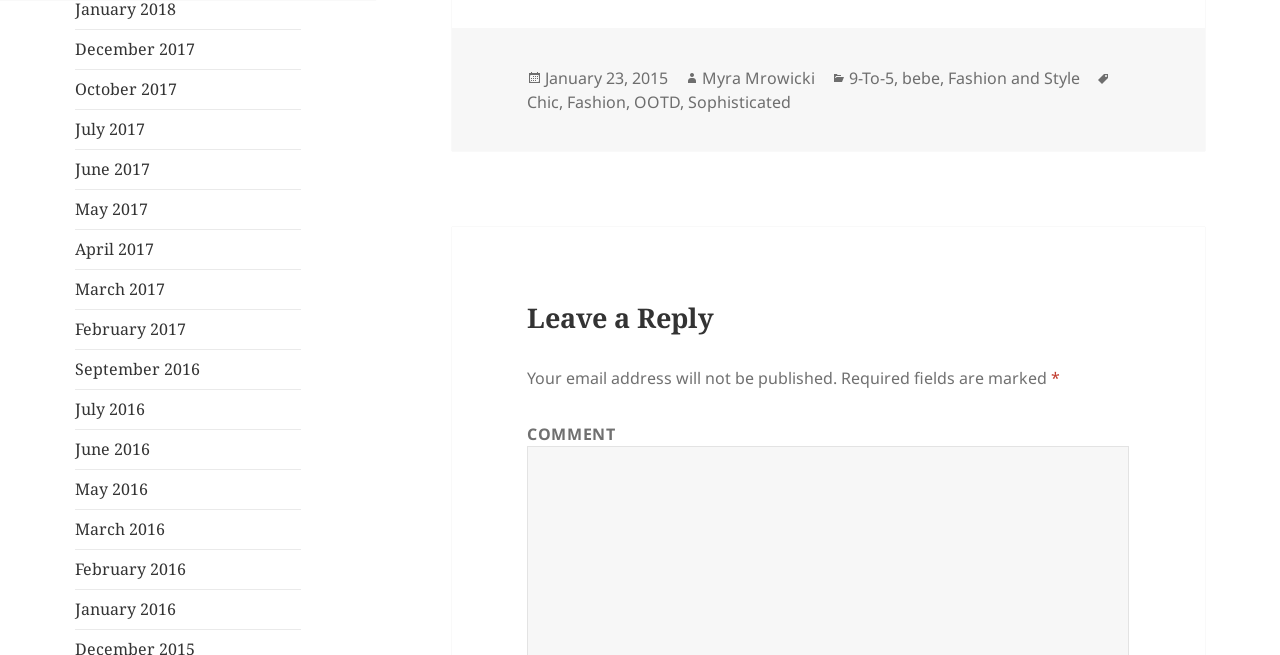Indicate the bounding box coordinates of the clickable region to achieve the following instruction: "Leave a reply."

[0.412, 0.461, 0.882, 0.51]